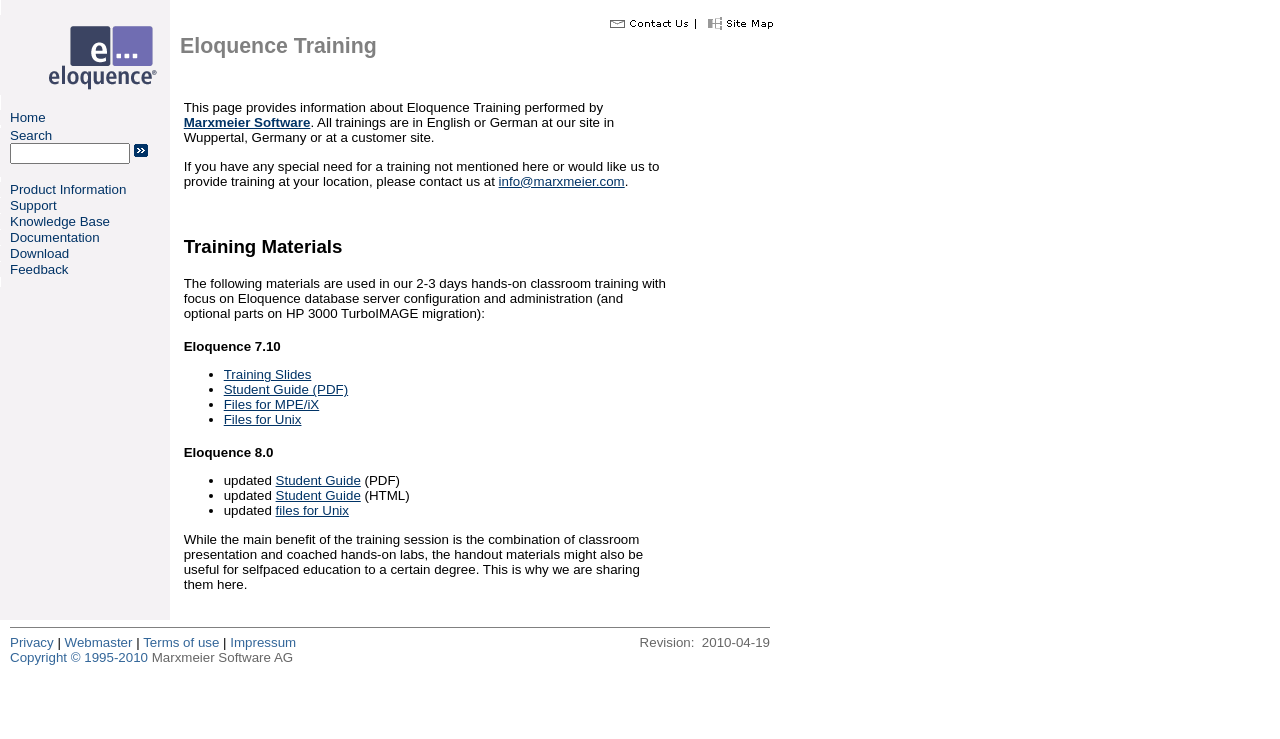What is the logo of Eloquence Training?
Based on the screenshot, provide a one-word or short-phrase response.

Eloquence logo